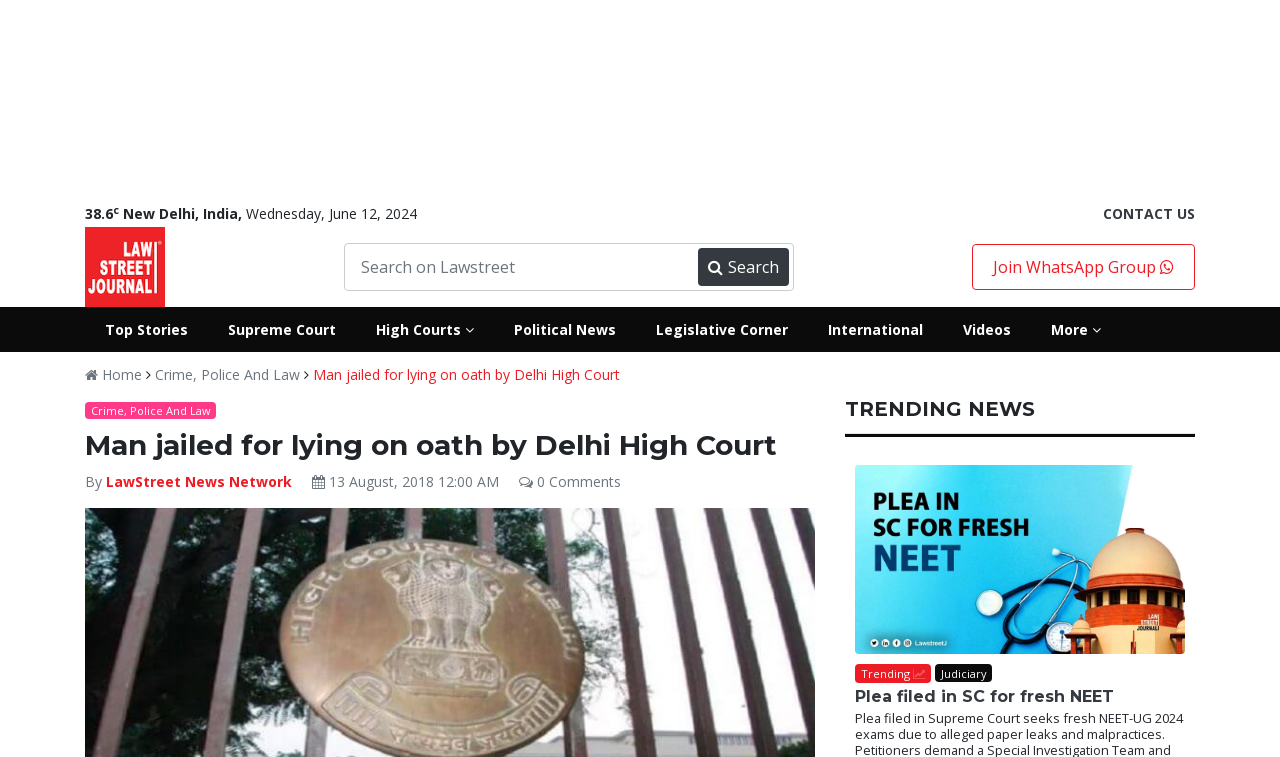Please identify the bounding box coordinates of the clickable element to fulfill the following instruction: "Read Plea filed in SC for fresh NEET news". The coordinates should be four float numbers between 0 and 1, i.e., [left, top, right, bottom].

[0.668, 0.907, 0.926, 0.933]